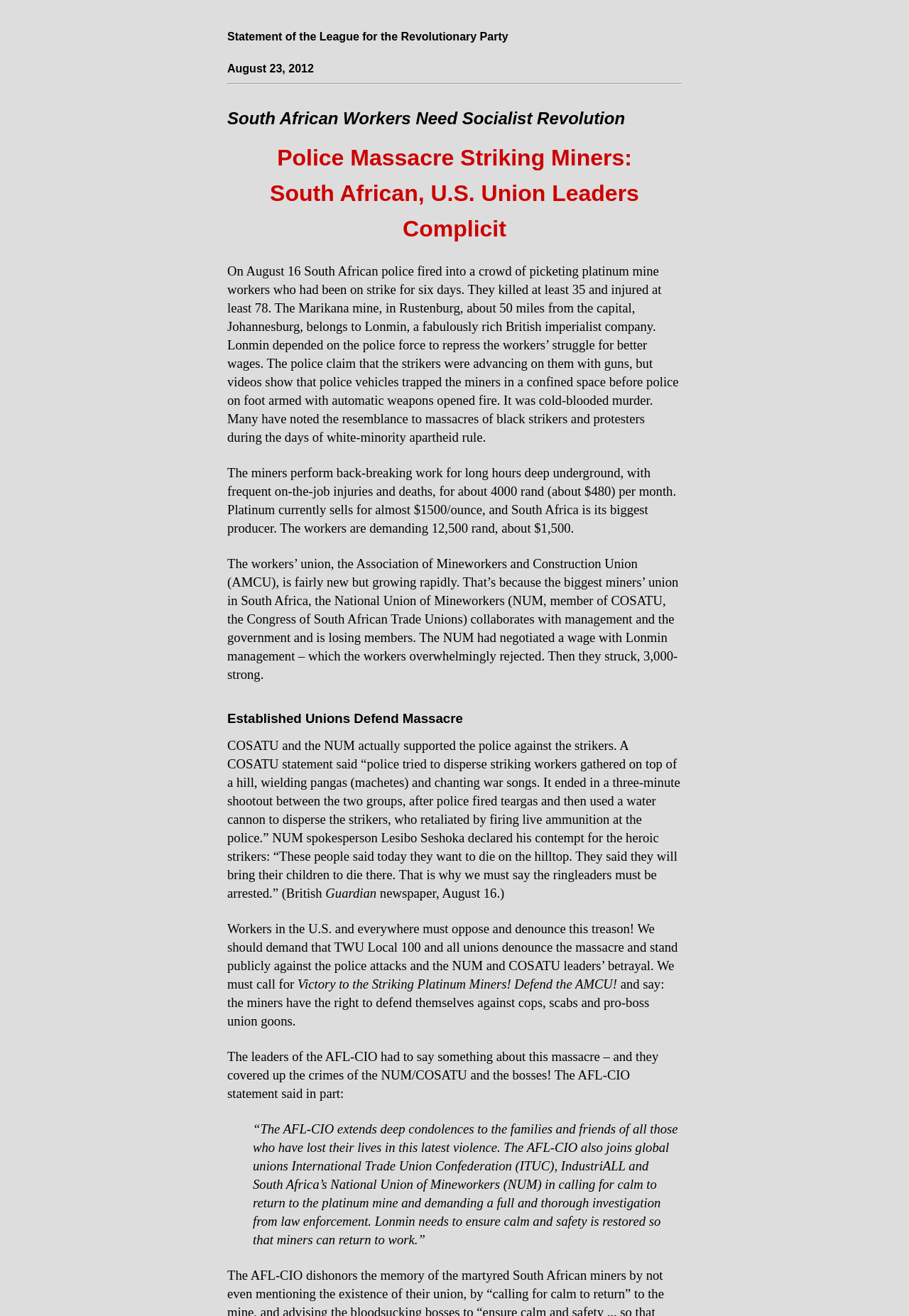Provide an in-depth description of the elements and layout of the webpage.

The webpage appears to be an article or statement from the League for the Revolutionary Party, dated August 23, 2012. The main topic is the police massacre of striking miners in South Africa and the complicity of union leaders.

At the top of the page, there is a heading with the title of the statement, followed by the date. Below this, there is a horizontal separator line. The main content of the page is divided into sections, each with a heading. The first section discusses the police massacre of striking miners, with a detailed description of the event and its aftermath.

The next section has a heading "South African Workers Need Socialist Revolution" and discusses the working conditions of the miners, including their low wages and hazardous working environment. The text explains that the miners are demanding higher wages and describes the response of the police and the union leaders.

The following section has a heading "Established Unions Defend Massacre" and criticizes the response of the established unions, including COSATU and the NUM, which supported the police against the strikers. The text includes quotes from union leaders and describes their betrayal of the workers.

The final sections of the page call for workers to oppose and denounce the massacre, and to demand that unions stand against the police attacks and the betrayal of the union leaders. There are also slogans and rallying cries, such as "Victory to the Striking Platinum Miners! Defend the AMCU!" and "The miners have the right to defend themselves against cops, scabs and pro-boss union goons."

Throughout the page, there are no images, but the text is organized into clear sections with headings, making it easy to follow the argument and narrative.